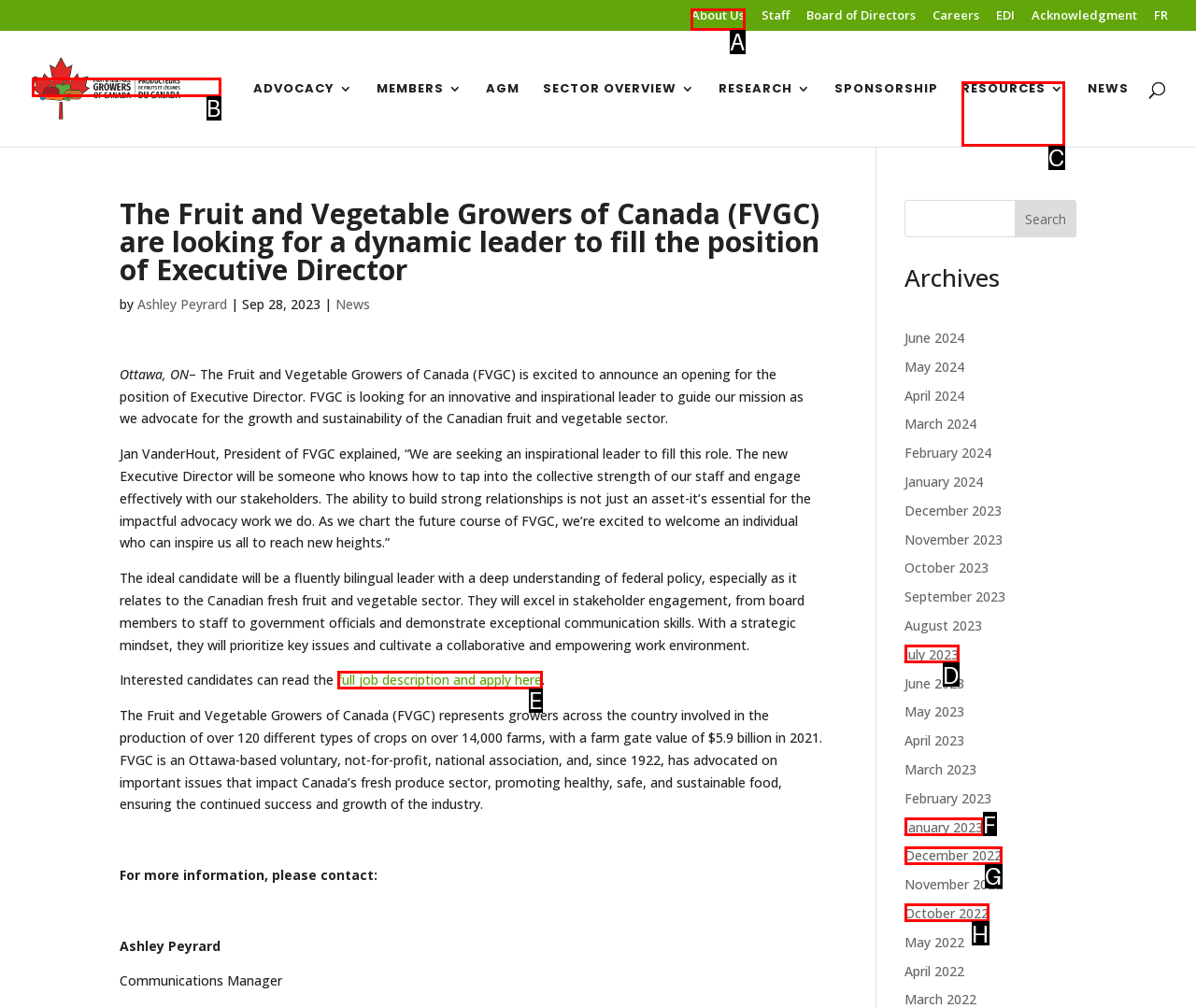Select the appropriate HTML element that needs to be clicked to finish the task: Click on About Us
Reply with the letter of the chosen option.

A